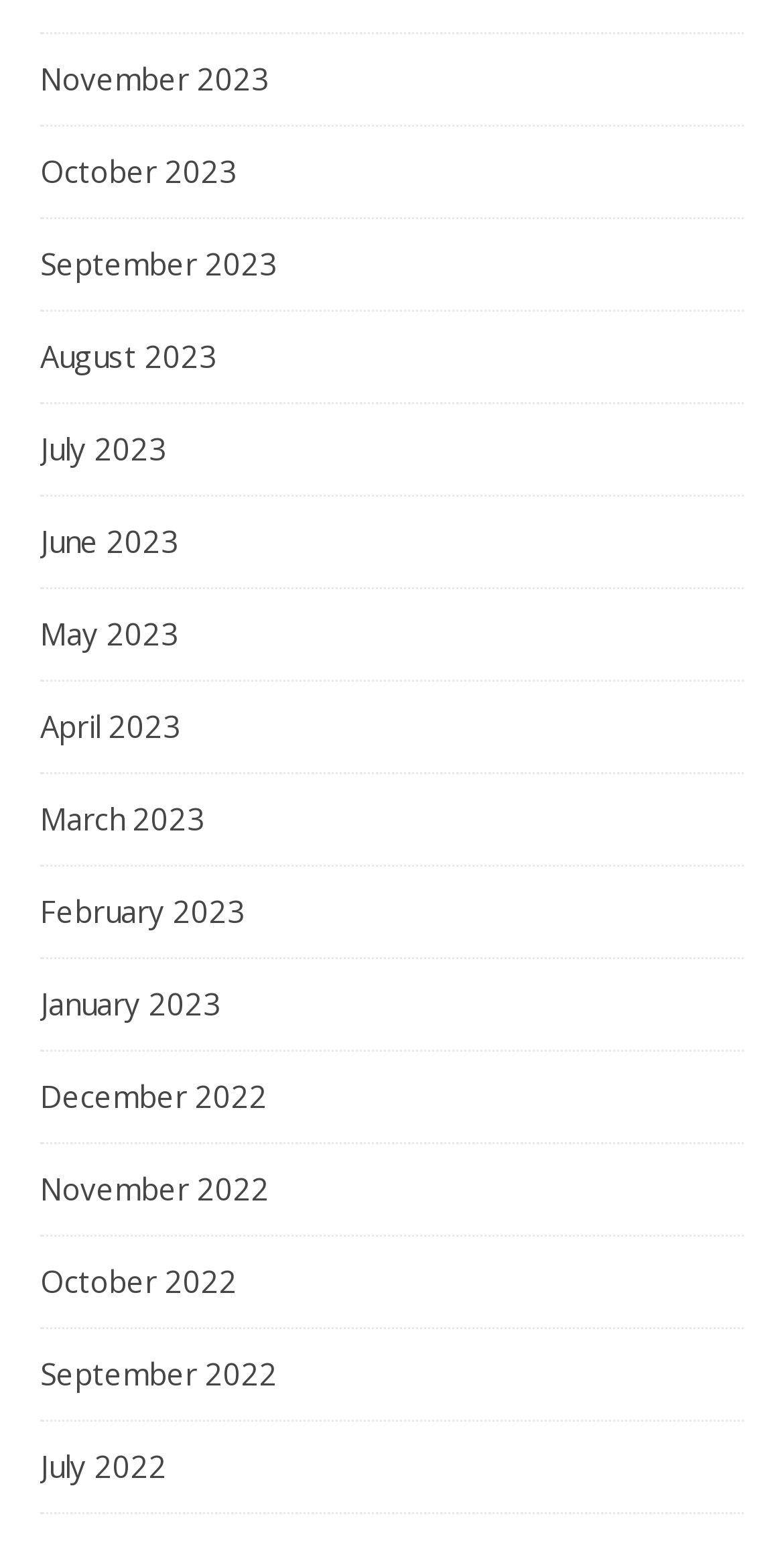Determine the bounding box coordinates for the region that must be clicked to execute the following instruction: "View October 2022".

[0.051, 0.801, 0.303, 0.859]